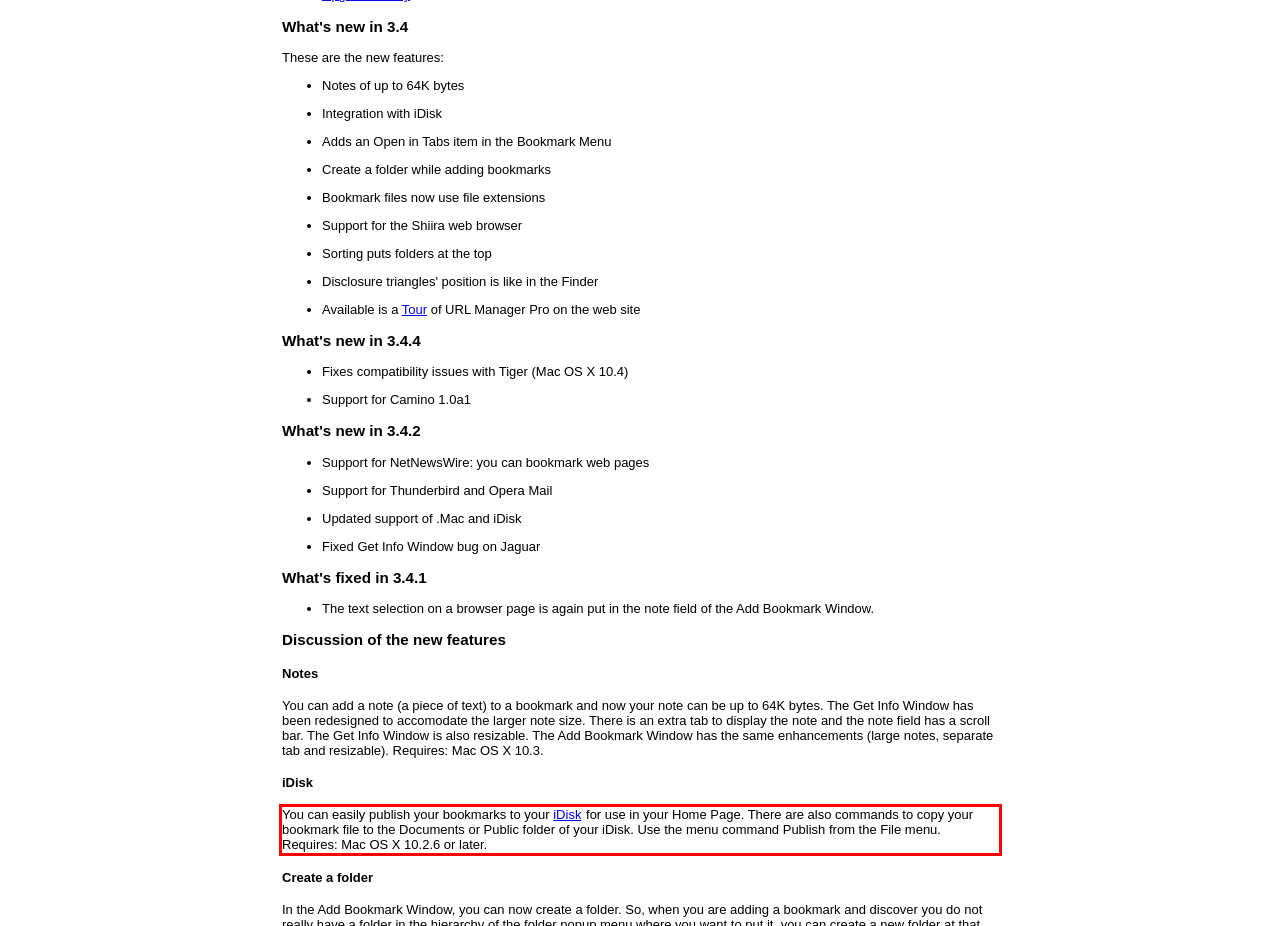Given a webpage screenshot, locate the red bounding box and extract the text content found inside it.

You can easily publish your bookmarks to your iDisk for use in your Home Page. There are also commands to copy your bookmark file to the Documents or Public folder of your iDisk. Use the menu command Publish from the File menu. Requires: Mac OS X 10.2.6 or later.